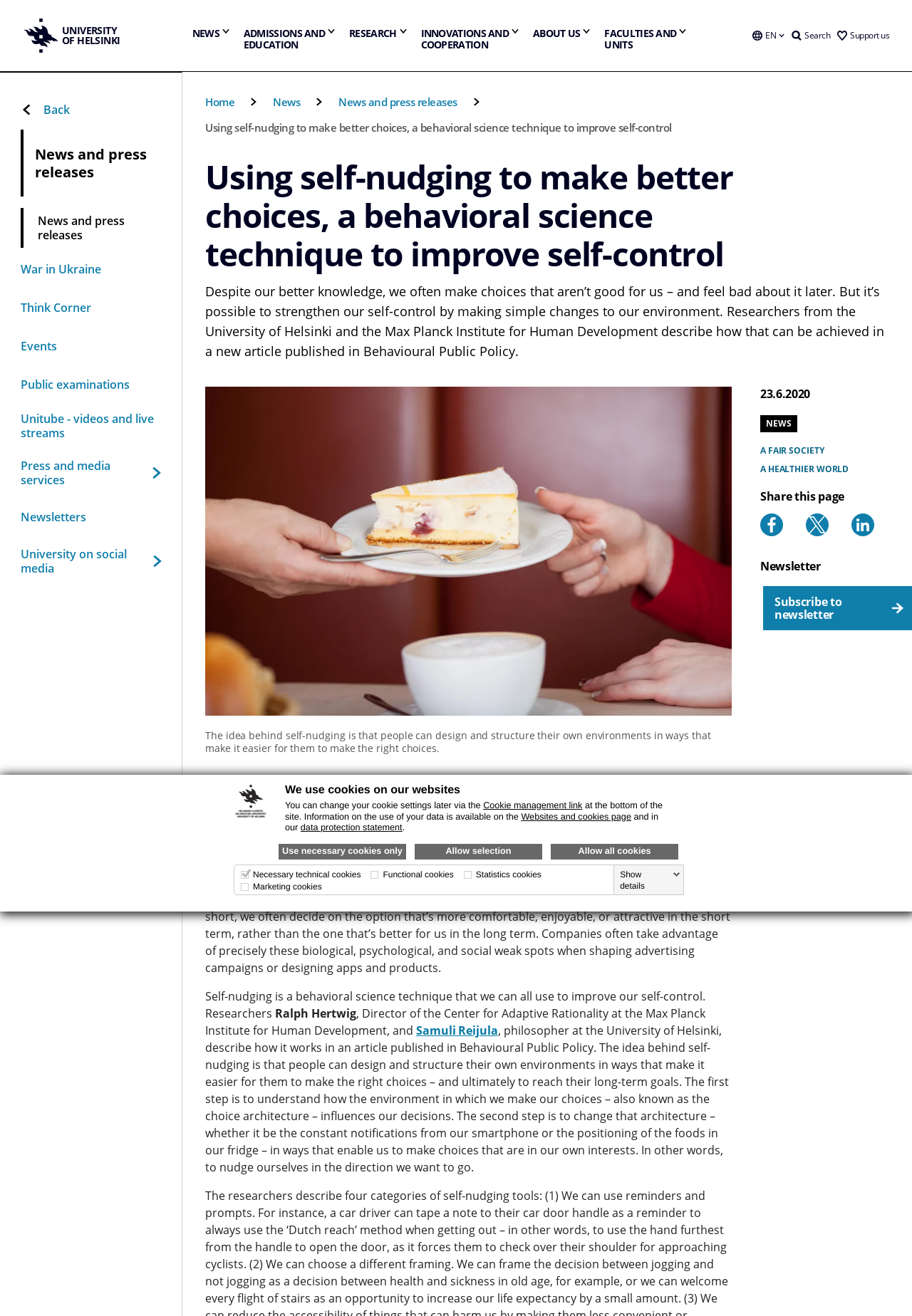Locate the bounding box coordinates of the region to be clicked to comply with the following instruction: "Support the university". The coordinates must be four float numbers between 0 and 1, in the form [left, top, right, bottom].

[0.918, 0.0, 0.975, 0.054]